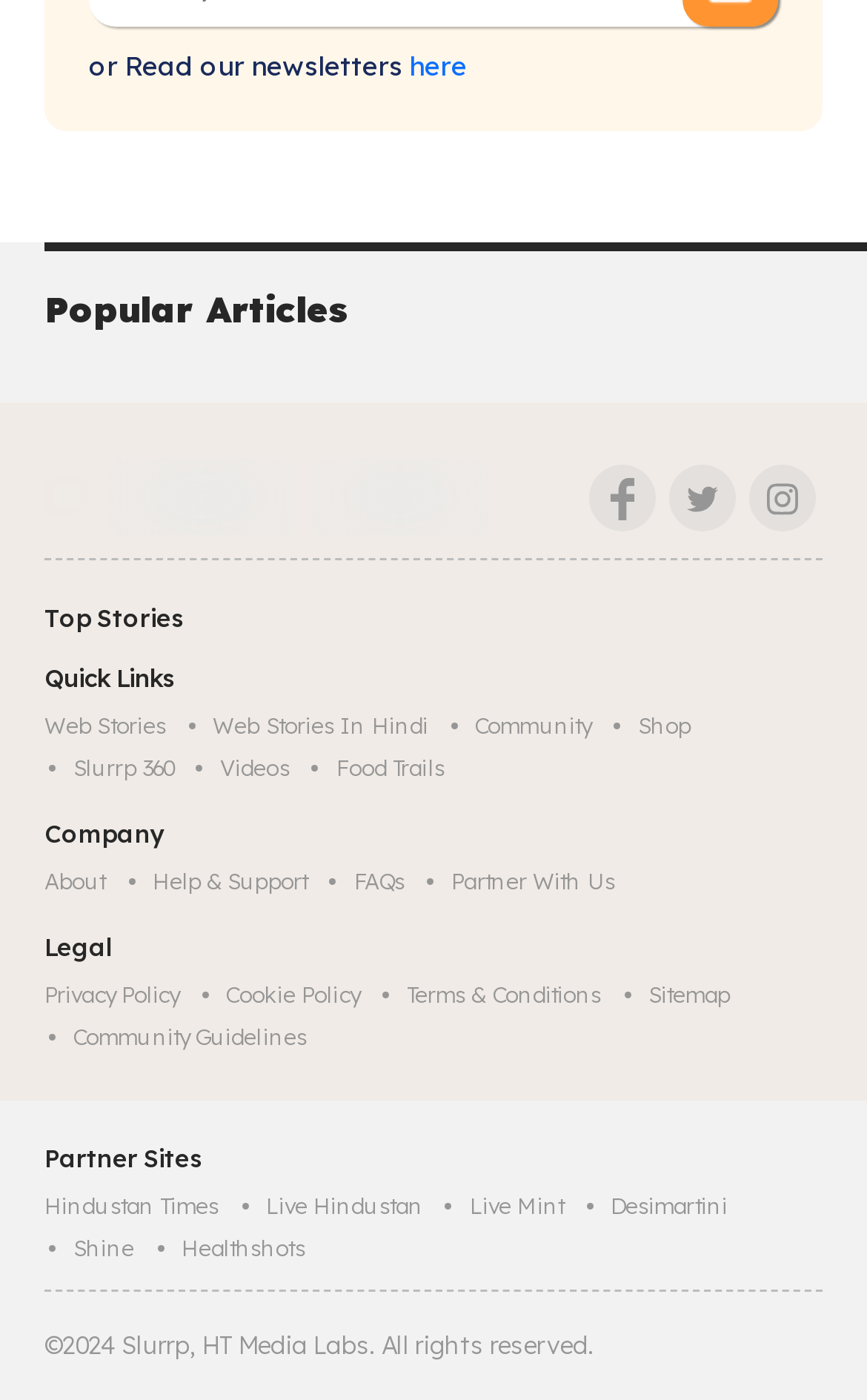What is the name of the app?
Answer the question in as much detail as possible.

The name of the app can be inferred from the image with the text 'slurrp' and the links 'Get it on Google Play' and 'Download on the App Store', which suggests that Slurrp is a mobile app.